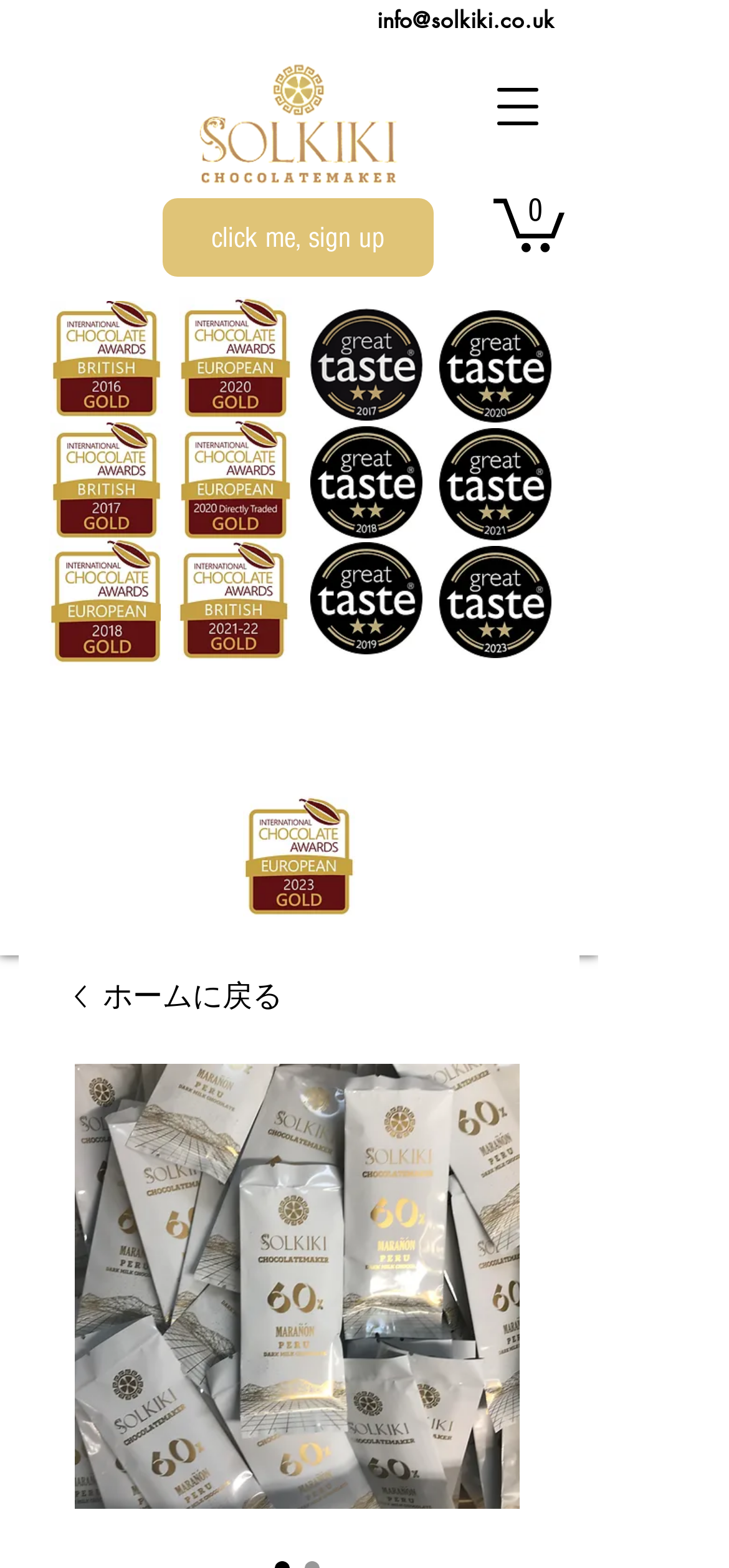What is the headline of the webpage?

60% Dark Milk, Marañón, Peru - Mini bars in Pouch